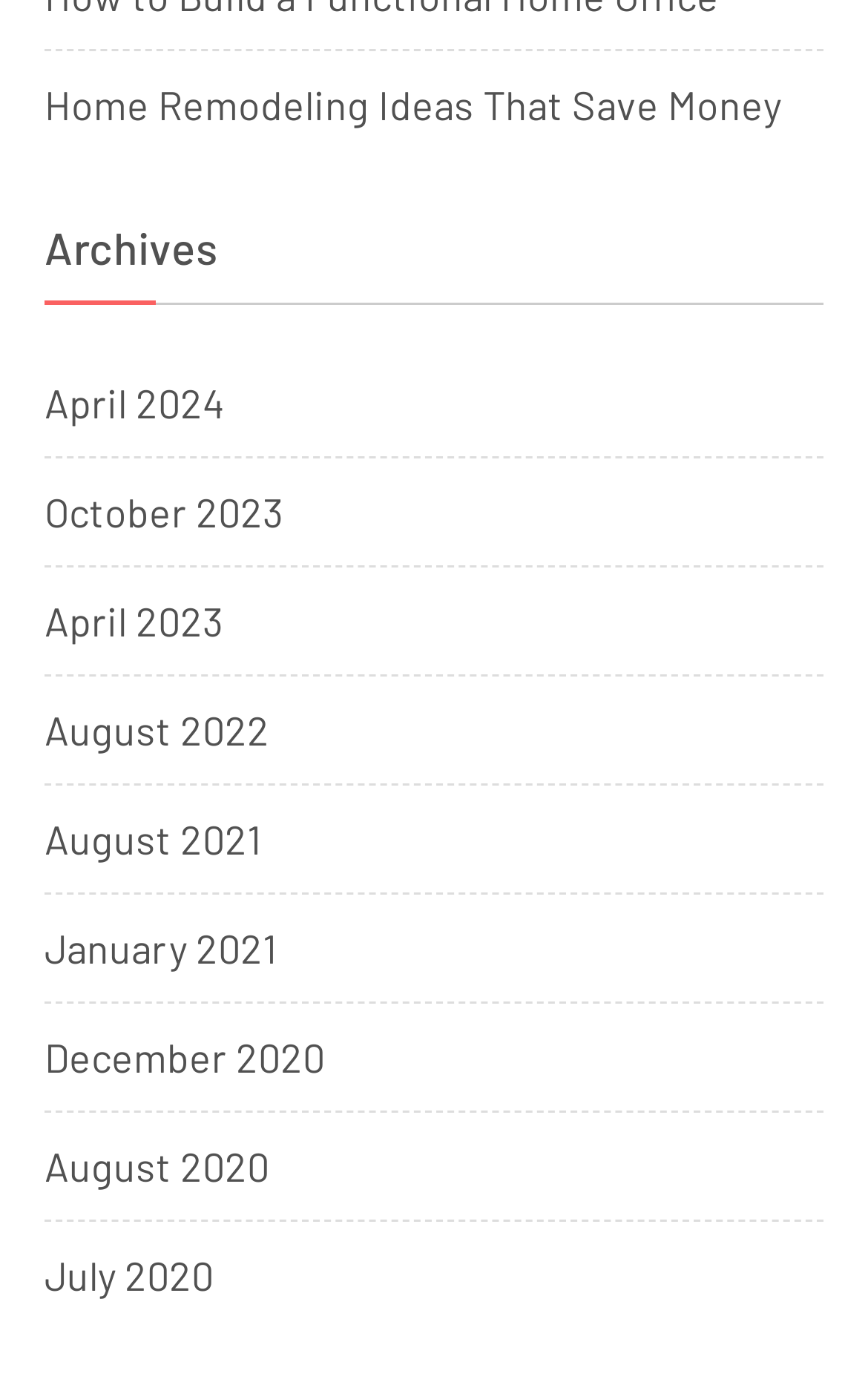What is the position of the 'April 2024' link?
Based on the image, answer the question with a single word or brief phrase.

Second